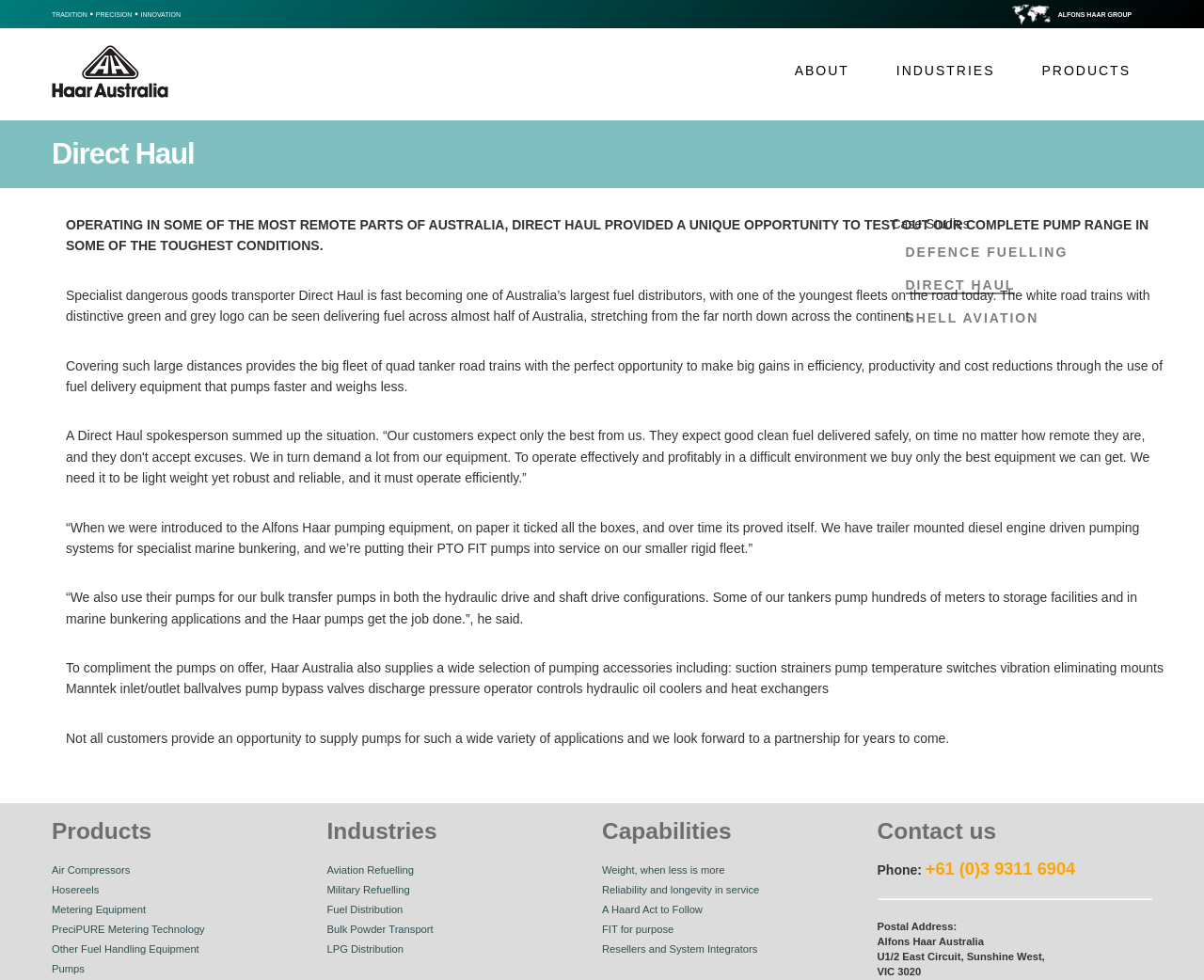What is the phone number of Alfons Haar Australia?
With the help of the image, please provide a detailed response to the question.

The phone number is mentioned in the contact us section of the webpage, where it says 'Phone: +61 (0)3 9311 6904'.